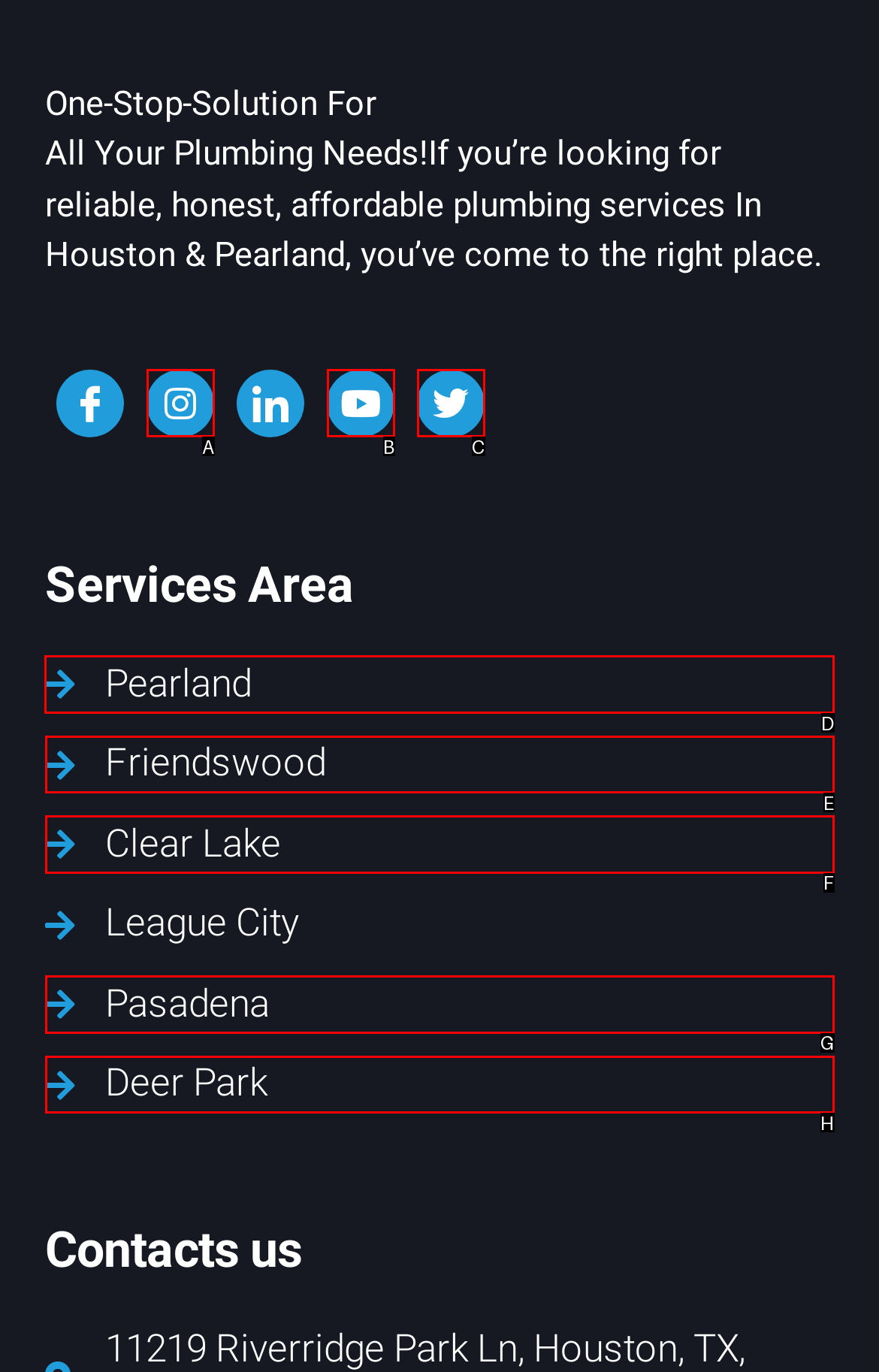From the given options, choose the one to complete the task: Explore services in Pearland
Indicate the letter of the correct option.

D